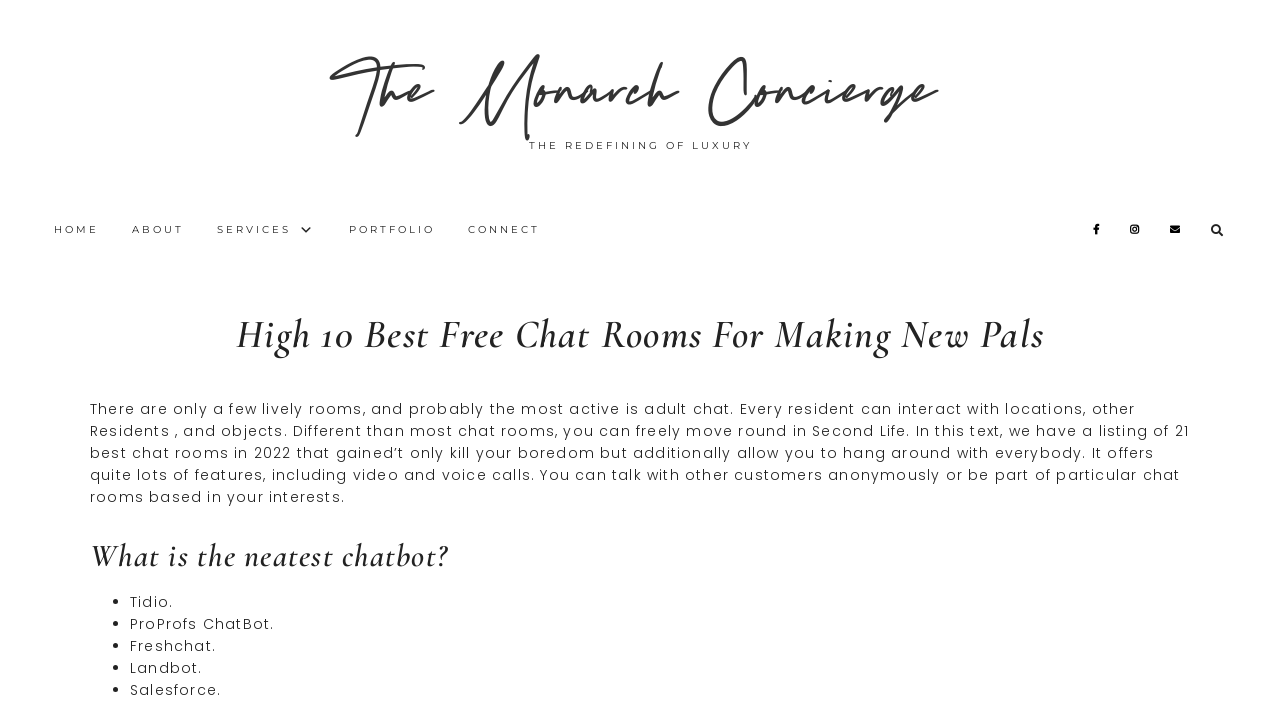Provide a brief response to the question using a single word or phrase: 
What is the name of the luxury redefining company?

The Monarch Concierge